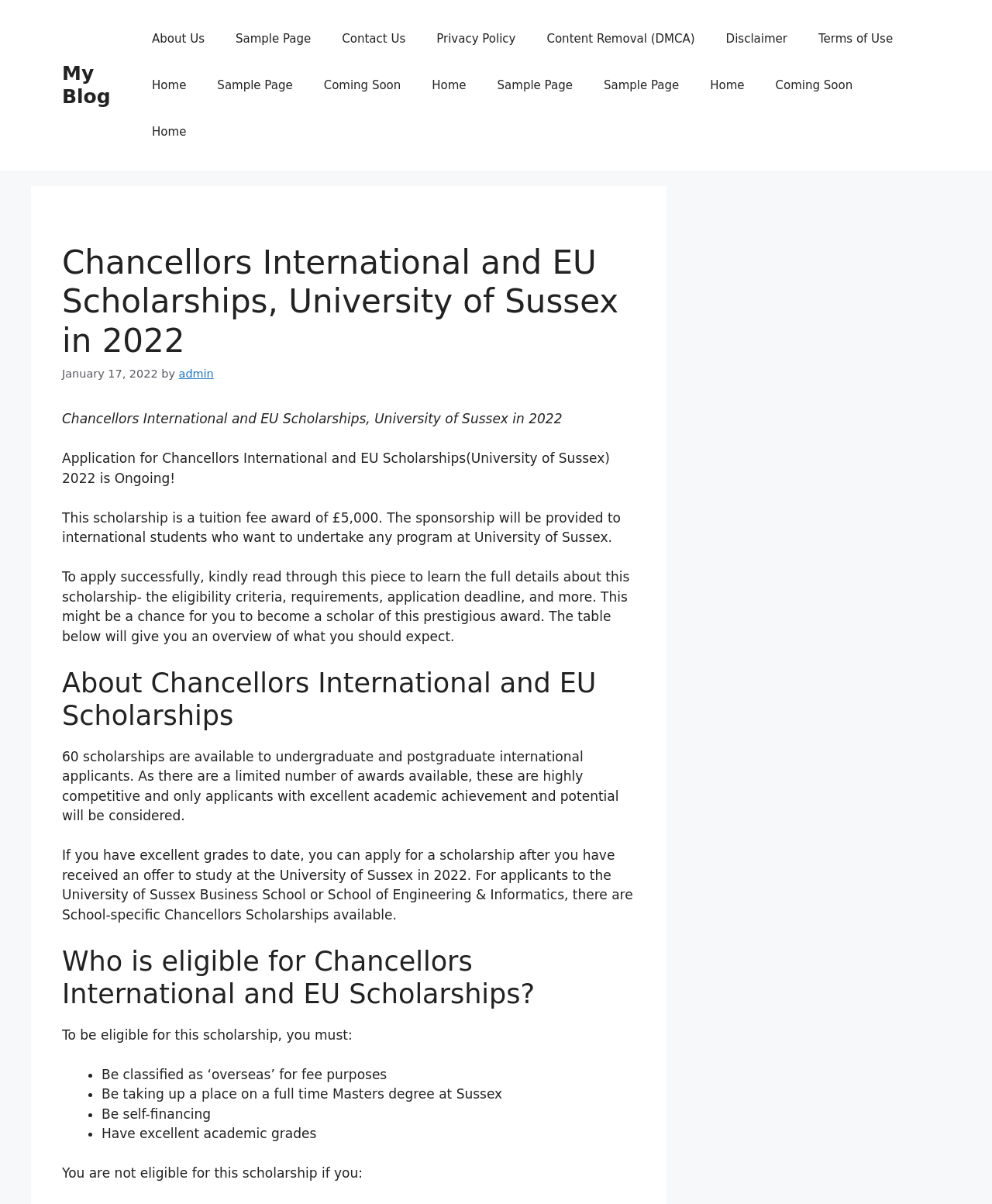Locate the coordinates of the bounding box for the clickable region that fulfills this instruction: "Follow us on Facebook".

None